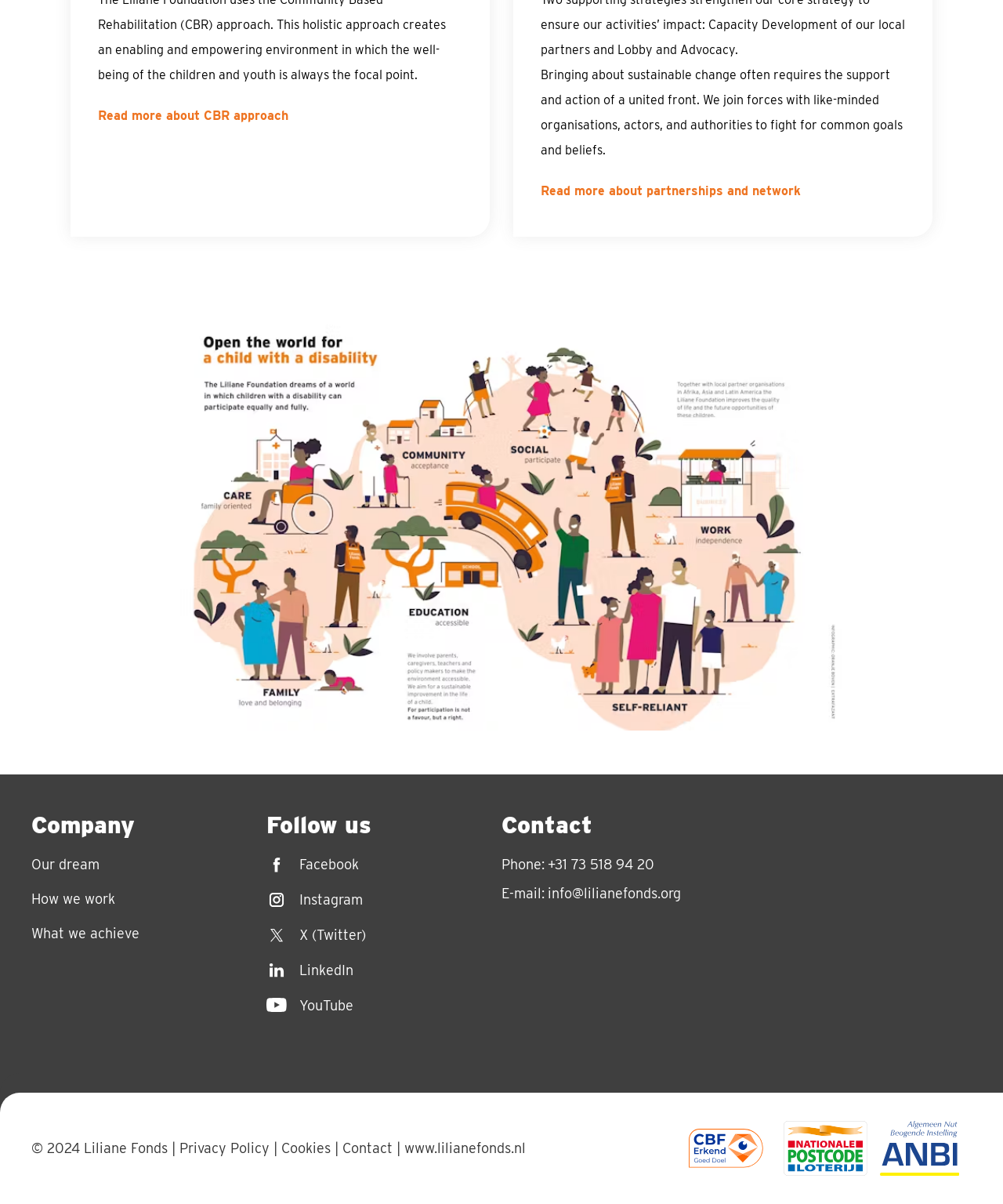Determine the bounding box coordinates of the element's region needed to click to follow the instruction: "Contact us by phone". Provide these coordinates as four float numbers between 0 and 1, formatted as [left, top, right, bottom].

[0.5, 0.711, 0.543, 0.725]